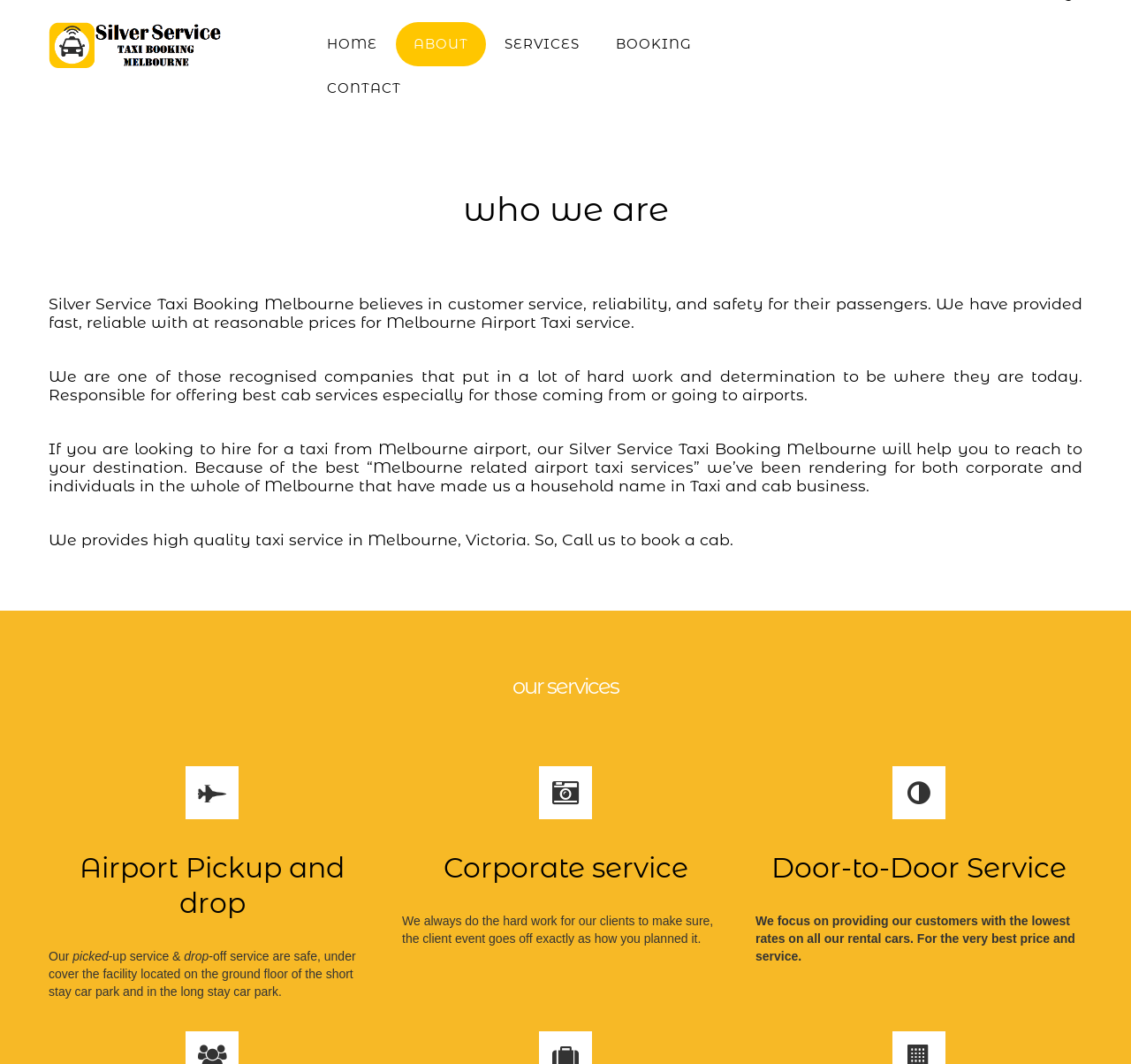Locate the bounding box for the described UI element: "Contact". Ensure the coordinates are four float numbers between 0 and 1, formatted as [left, top, right, bottom].

[0.273, 0.062, 0.37, 0.104]